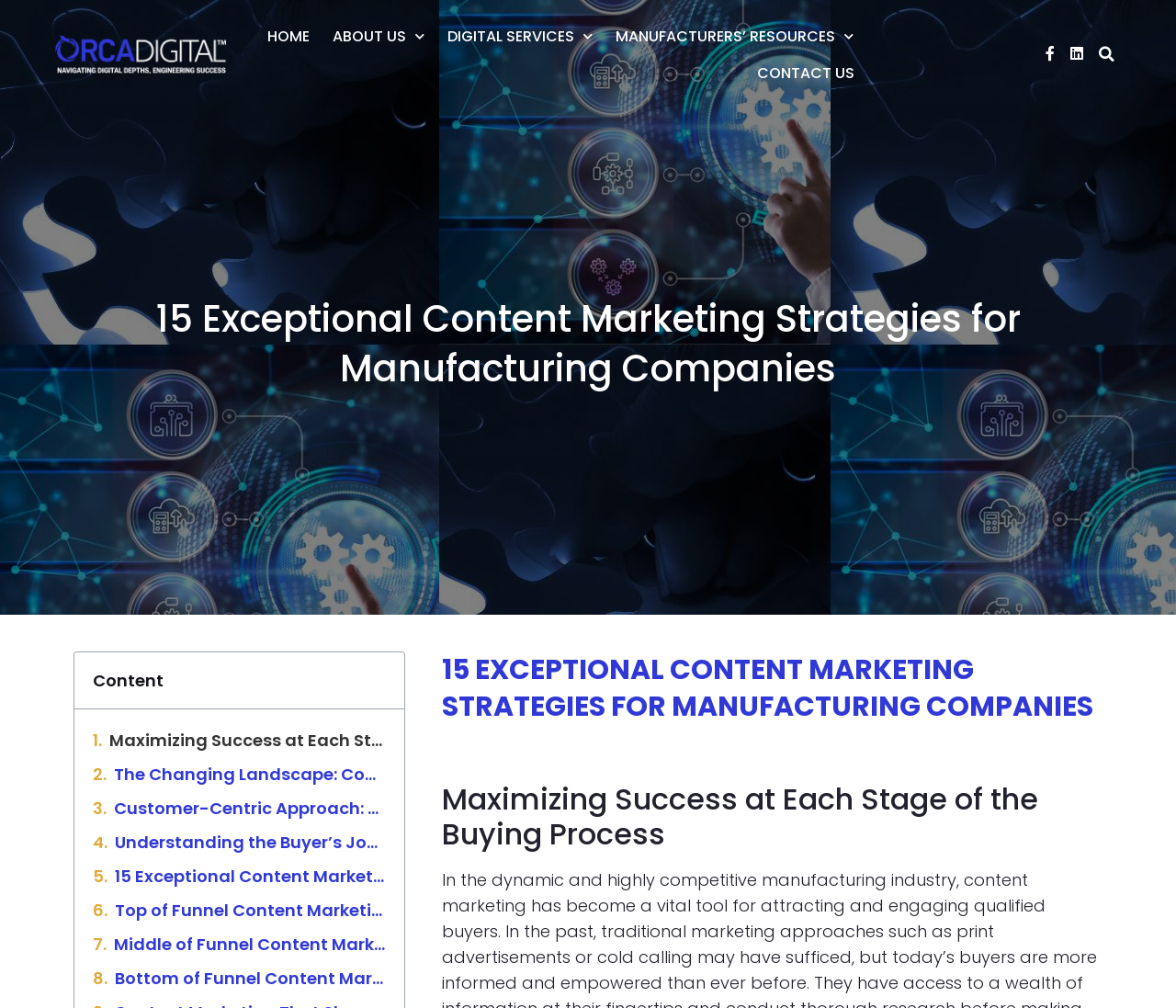Find the bounding box coordinates for the area you need to click to carry out the instruction: "read the CAN I CONTEST THE IMPAIRMENT RATING? article". The coordinates should be four float numbers between 0 and 1, indicated as [left, top, right, bottom].

None